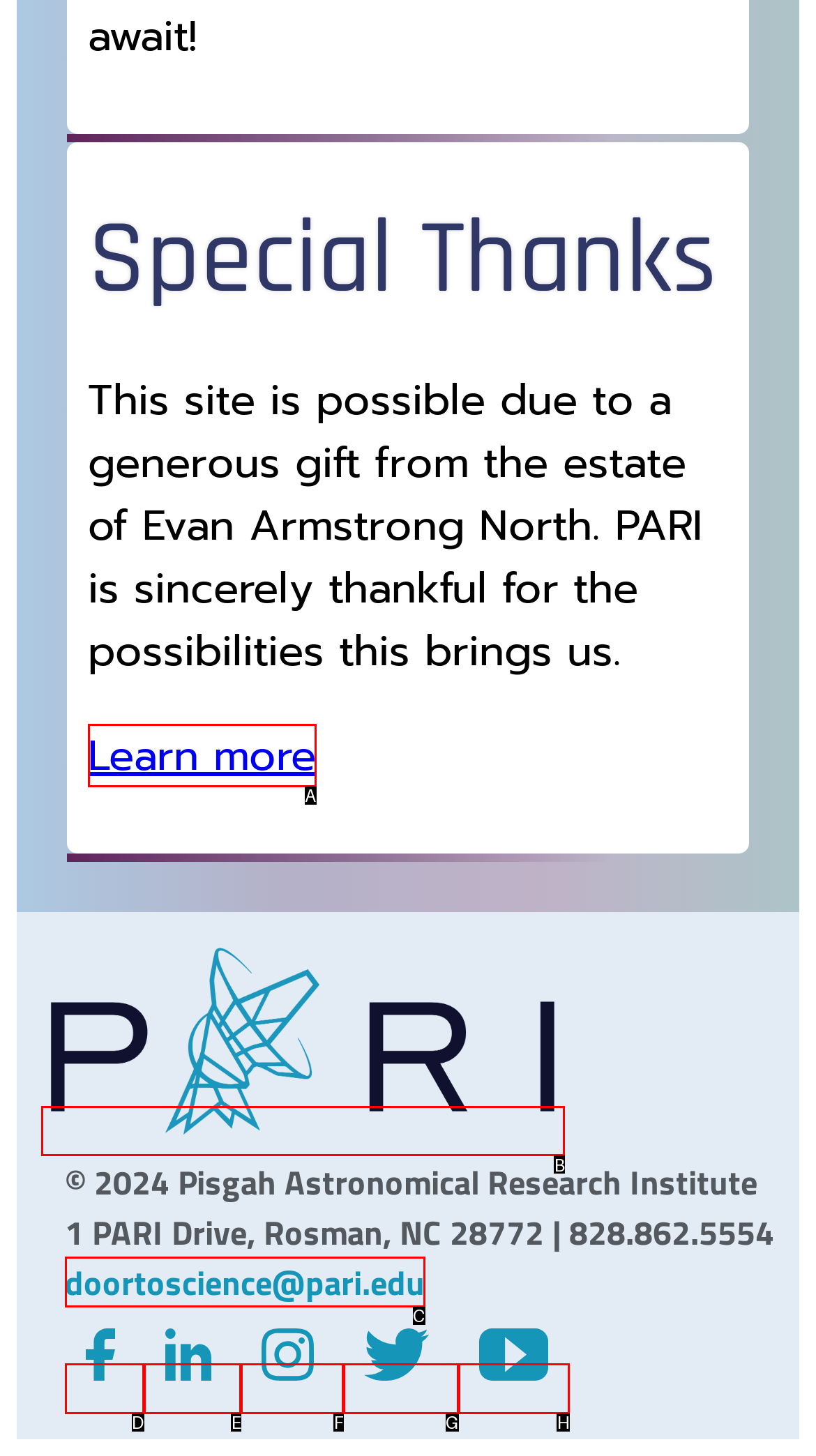Identify the appropriate lettered option to execute the following task: Visit PARI homepage
Respond with the letter of the selected choice.

B